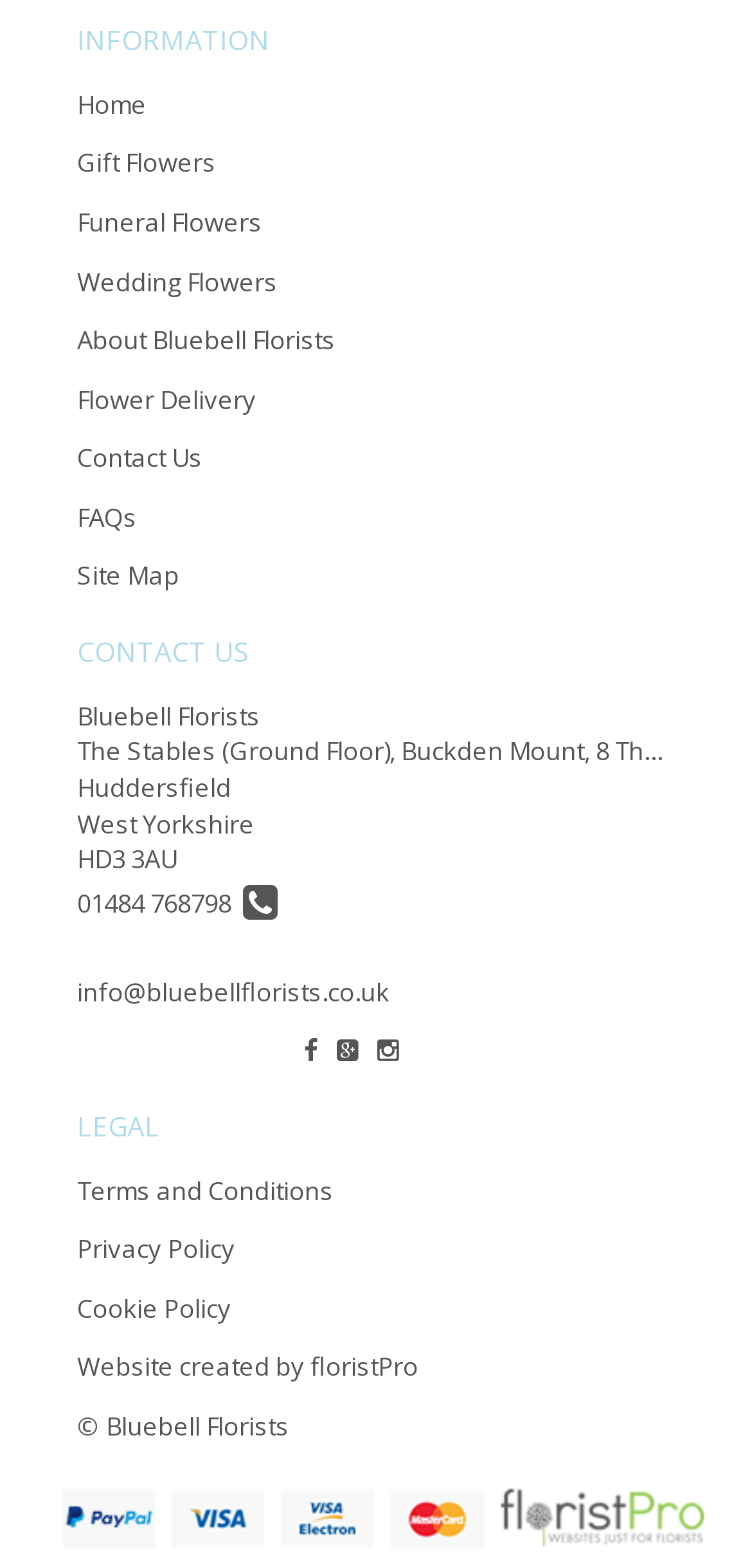Given the content of the image, can you provide a detailed answer to the question?
What is the phone number of the florist?

I found the answer by looking at the contact information section, where it says '01484 768798' next to a phone icon.